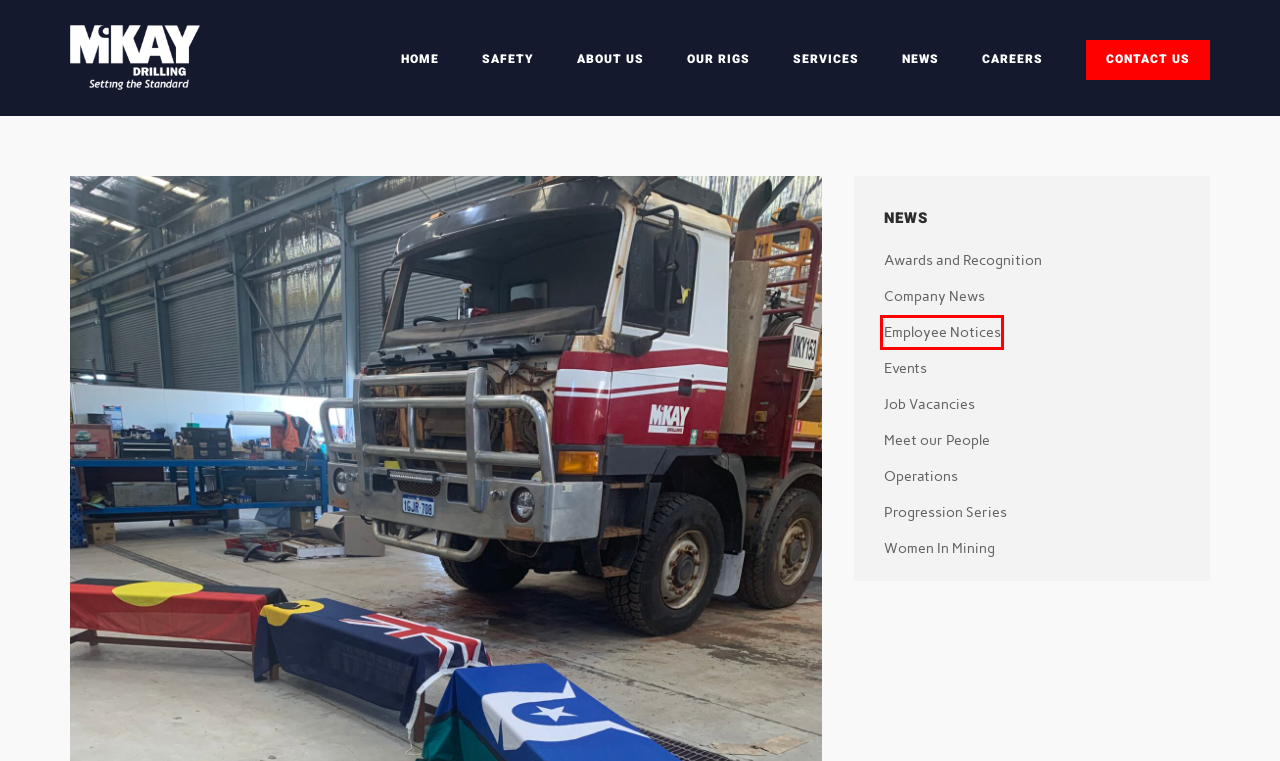You are given a screenshot of a webpage within which there is a red rectangle bounding box. Please choose the best webpage description that matches the new webpage after clicking the selected element in the bounding box. Here are the options:
A. Contact Us - McKay Drilling
B. Safety - McKay Drilling
C. Meet our People - McKay Drilling
D. Operations - McKay Drilling
E. Job Vacancies - McKay Drilling
F. Women In Mining - McKay Drilling
G. Employee Notices - McKay Drilling
H. Events - McKay Drilling

G